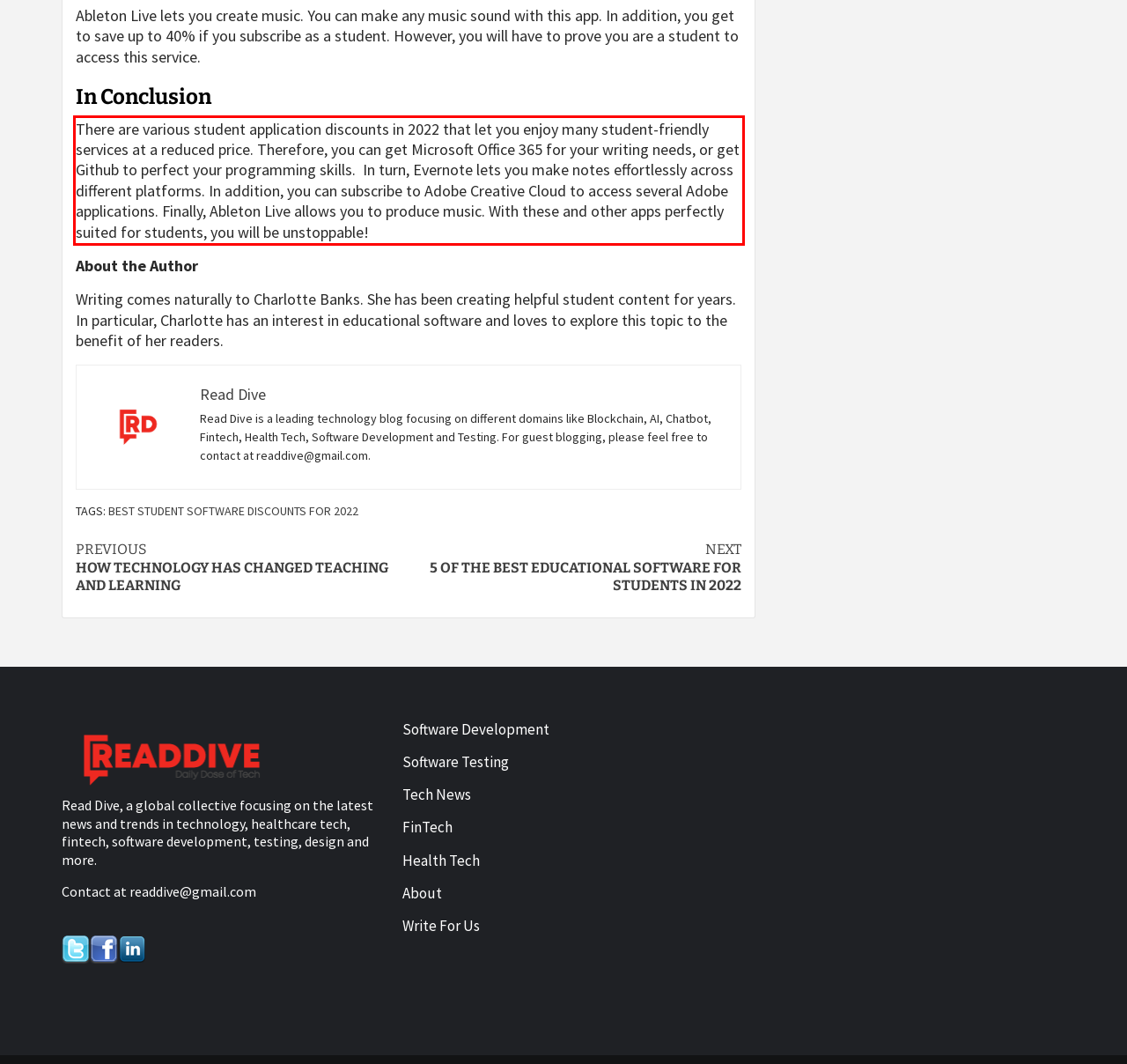You have a screenshot of a webpage with a red bounding box. Use OCR to generate the text contained within this red rectangle.

There are various student application discounts in 2022 that let you enjoy many student-friendly services at a reduced price. Therefore, you can get Microsoft Office 365 for your writing needs, or get Github to perfect your programming skills. In turn, Evernote lets you make notes effortlessly across different platforms. In addition, you can subscribe to Adobe Creative Cloud to access several Adobe applications. Finally, Ableton Live allows you to produce music. With these and other apps perfectly suited for students, you will be unstoppable!